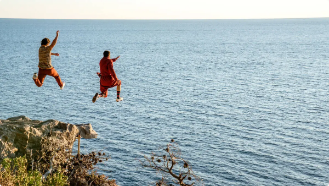Provide a one-word or short-phrase answer to the question:
What is the dominant color of the ocean in the image?

Blue